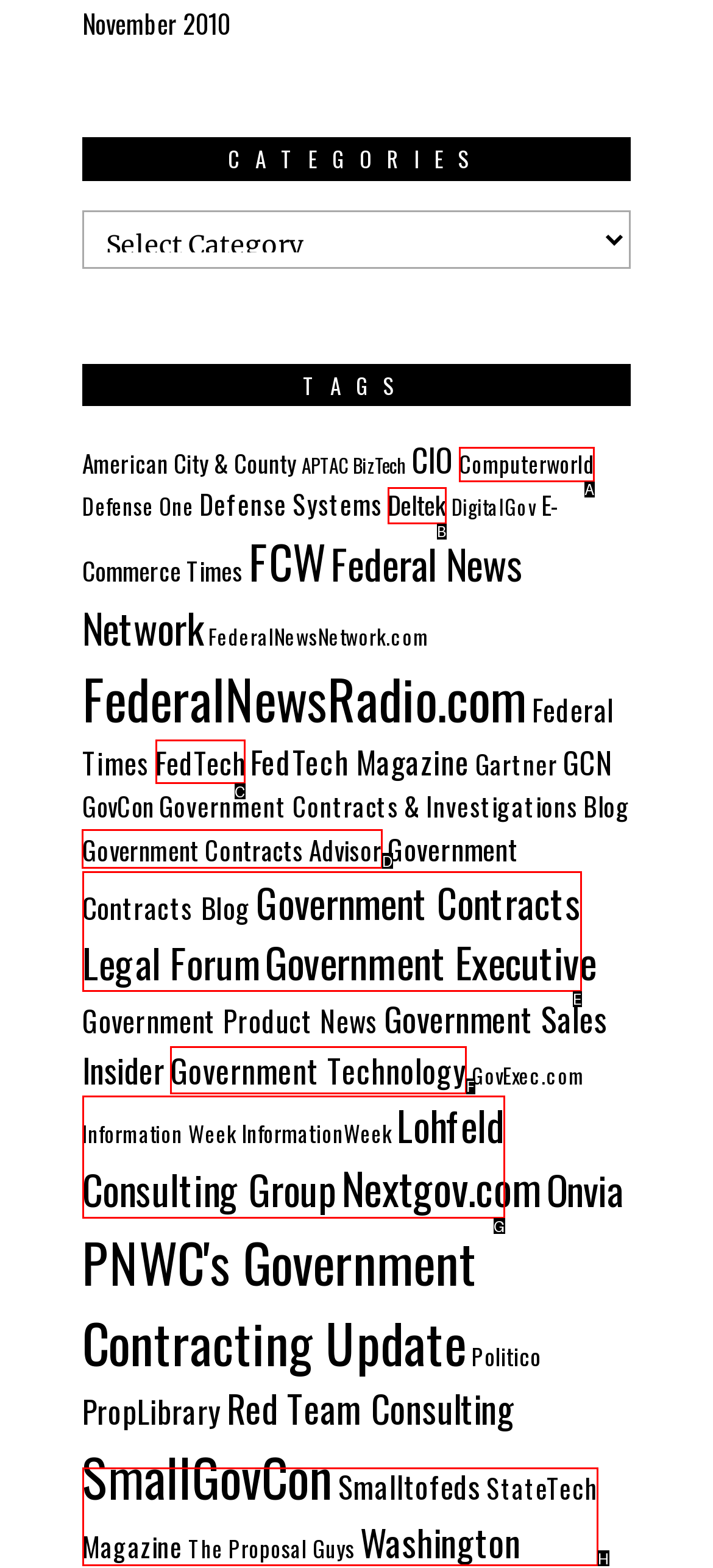Determine which HTML element to click to execute the following task: Read Government Contracts Advisor articles Answer with the letter of the selected option.

D